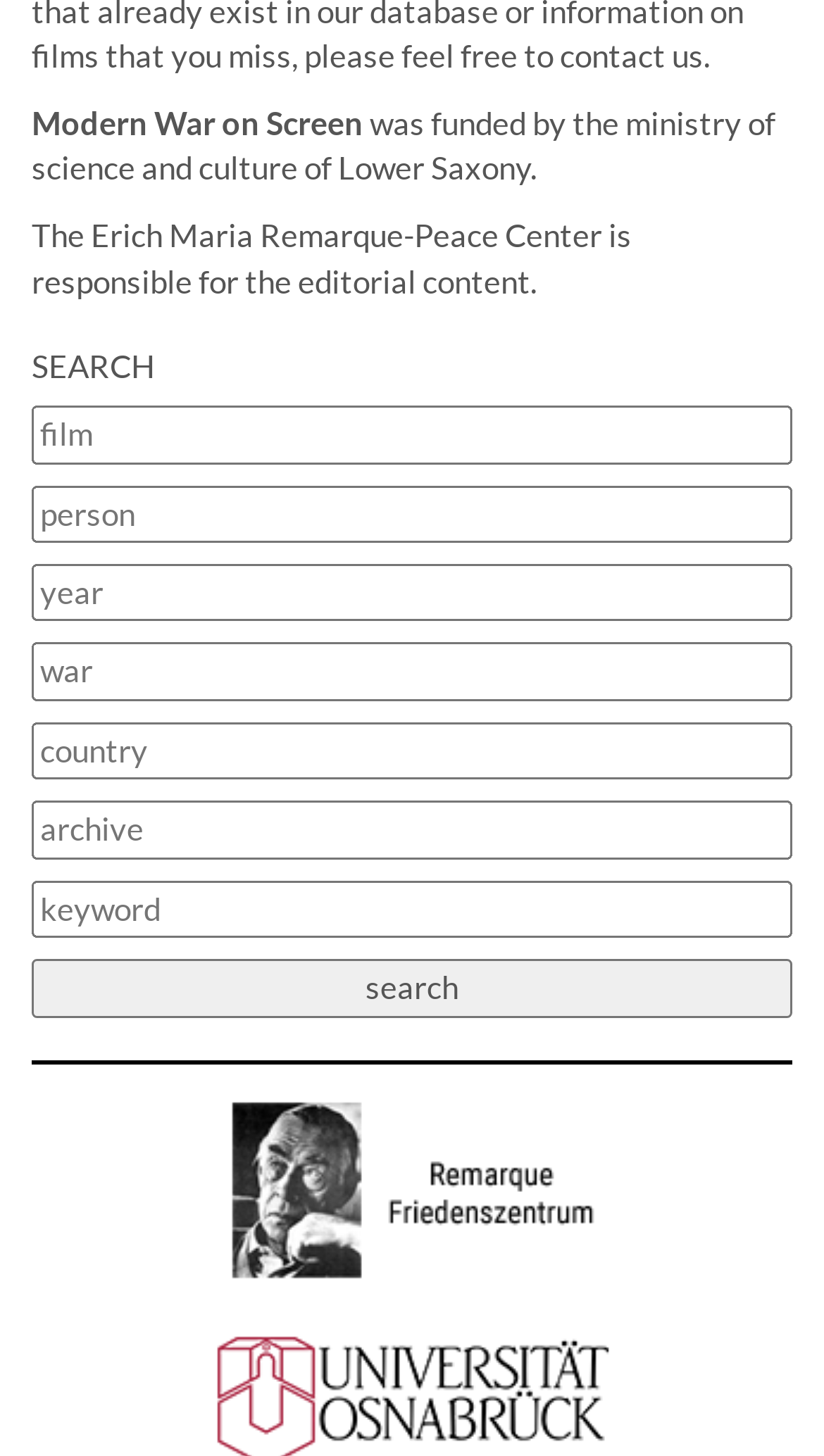How many search fields are available?
Provide a one-word or short-phrase answer based on the image.

6